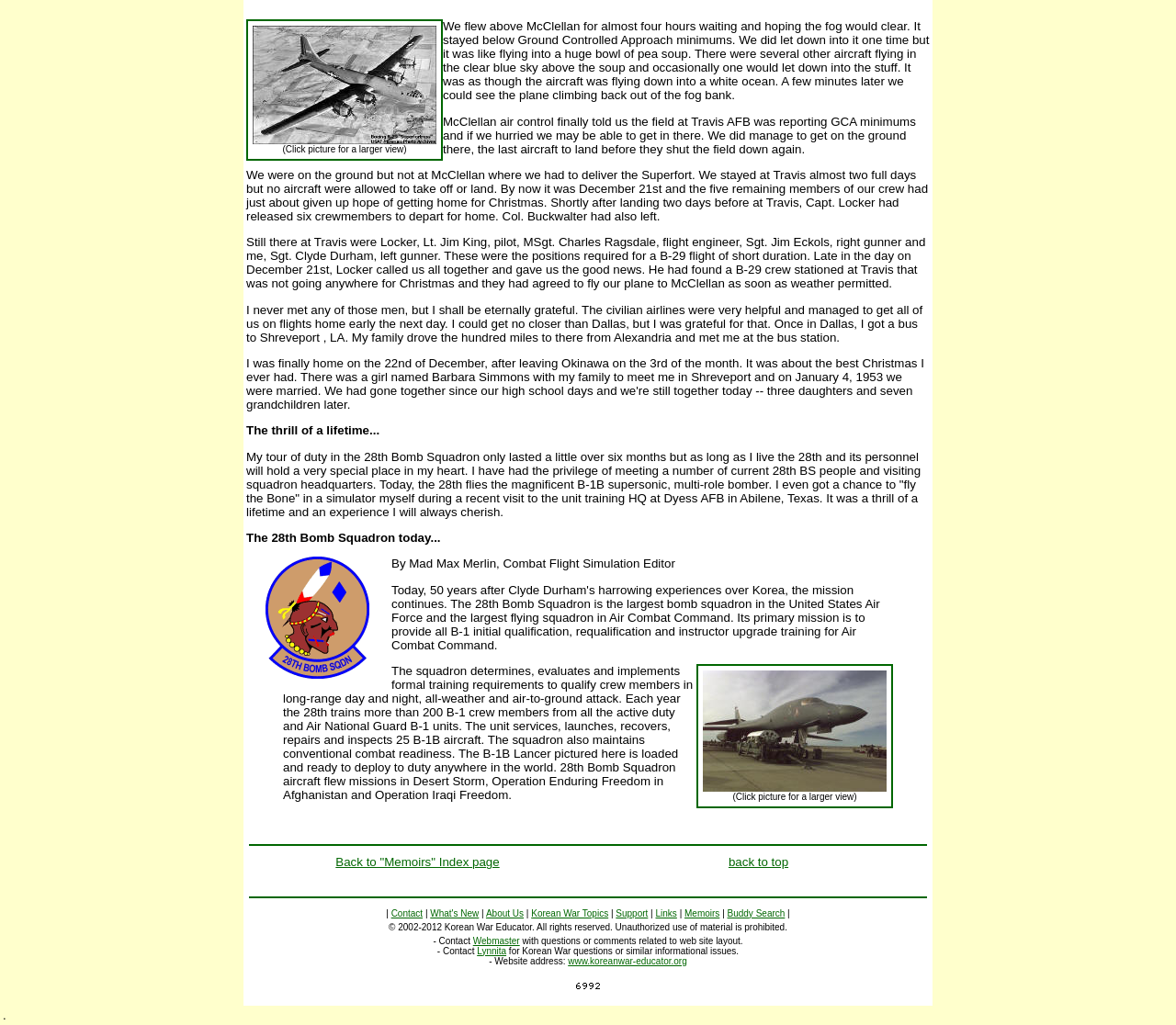What is the purpose of the 28th Bomb Squadron?
From the screenshot, supply a one-word or short-phrase answer.

To train crew members